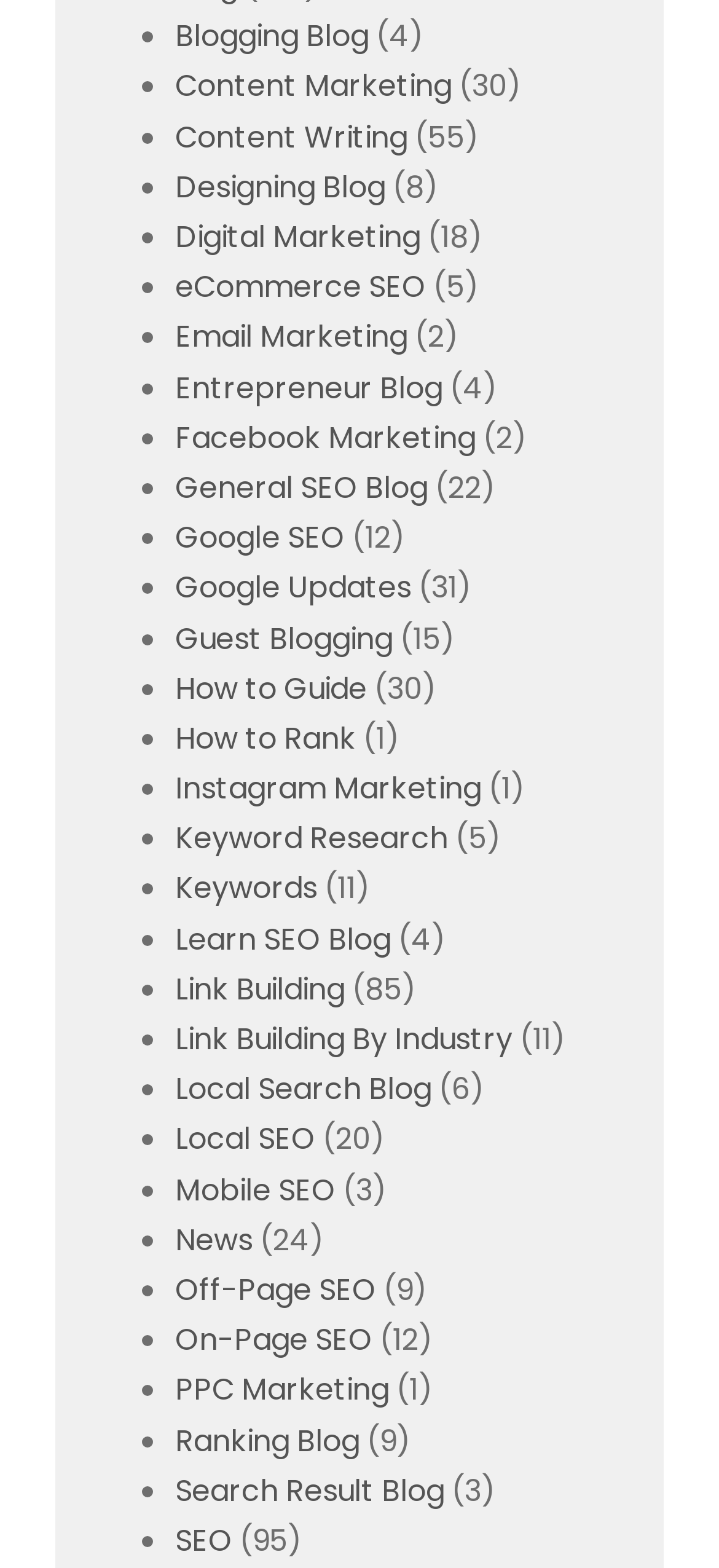What is the function of the 'Prev' and 'Next' links?
Using the visual information, respond with a single word or phrase.

To navigate